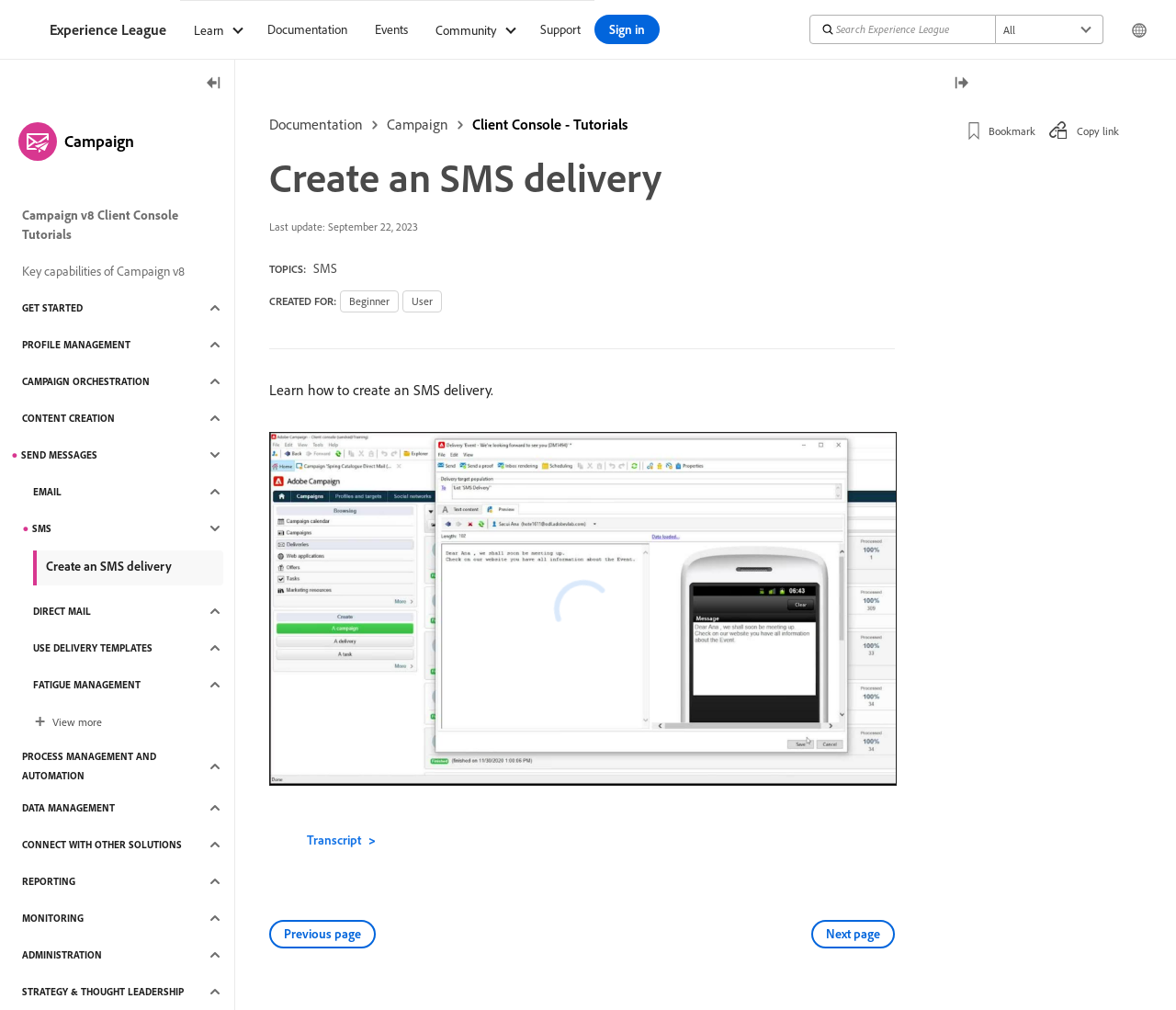Please locate the bounding box coordinates of the region I need to click to follow this instruction: "Click the 'Create an SMS delivery' link".

[0.028, 0.545, 0.19, 0.58]